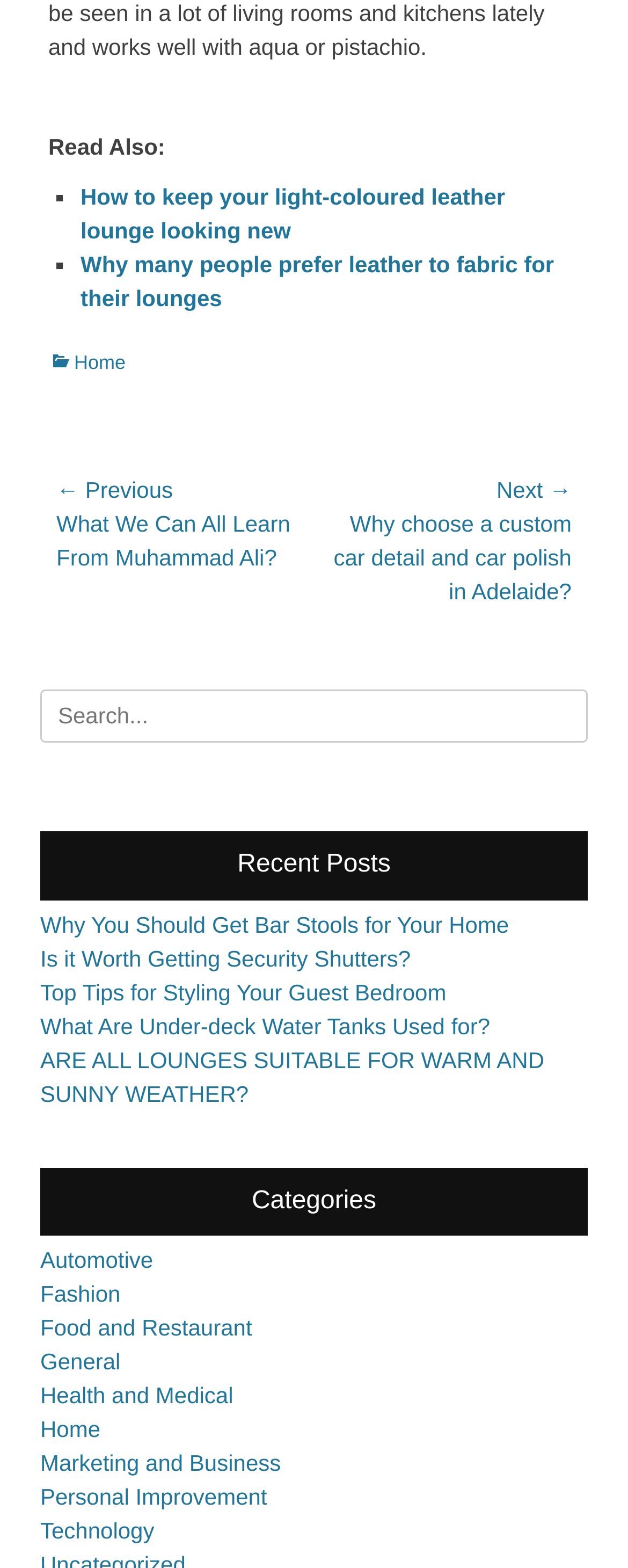Determine the bounding box coordinates of the UI element described below. Use the format (top-left x, top-left y, bottom-right x, bottom-right y) with floating point numbers between 0 and 1: Personal Improvement

[0.064, 0.946, 0.425, 0.963]